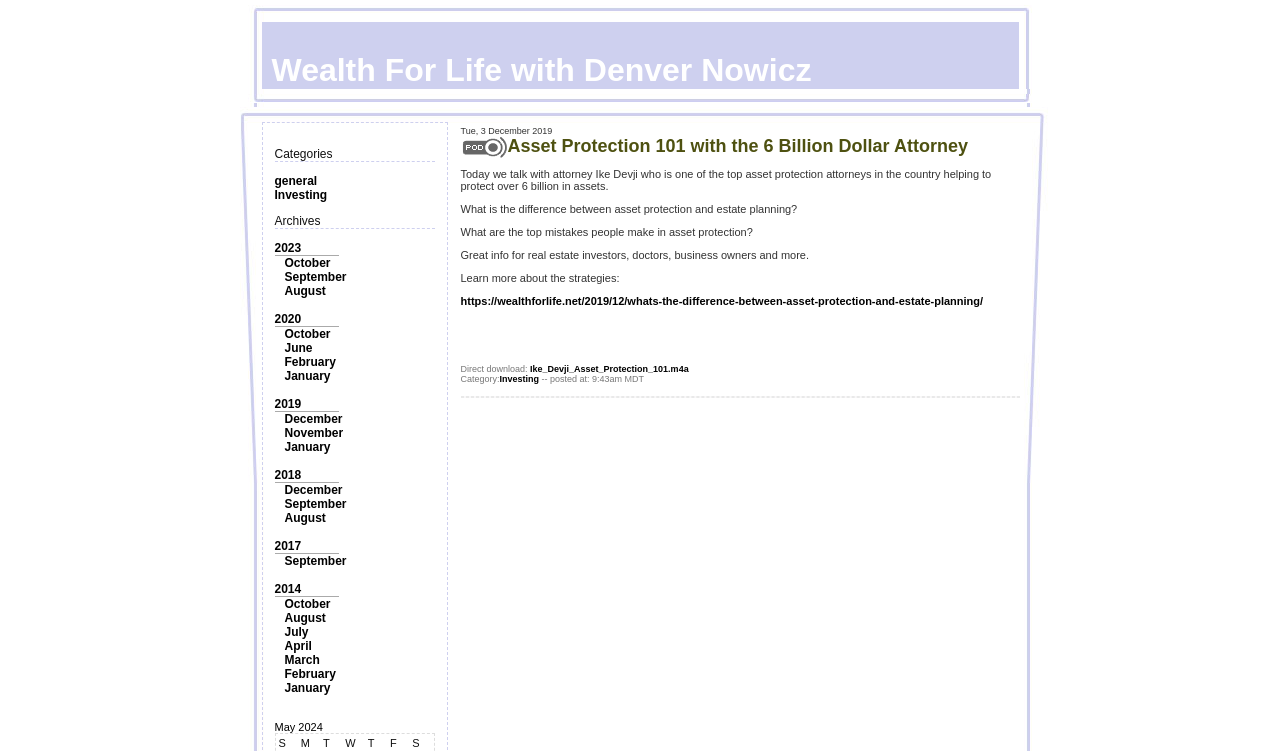What is the format of the downloadable file?
Using the image, provide a concise answer in one word or a short phrase.

m4a